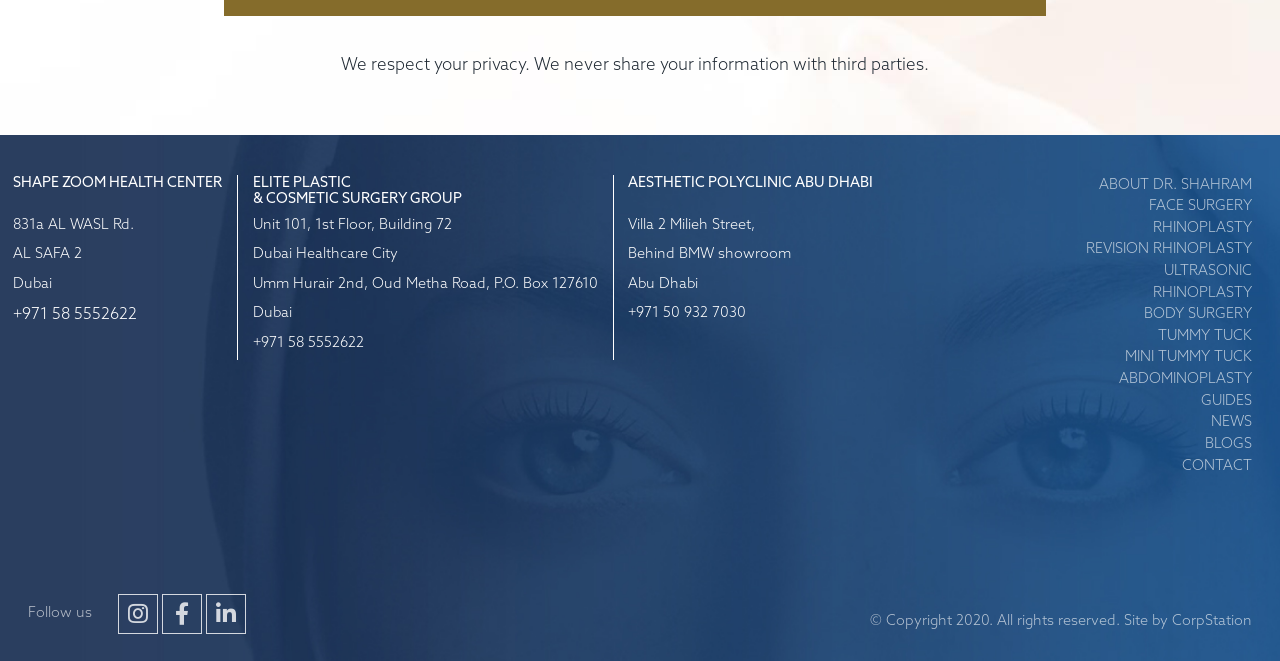What is the name of the health center?
Answer with a single word or phrase by referring to the visual content.

SHAPE ZOOM HEALTH CENTER